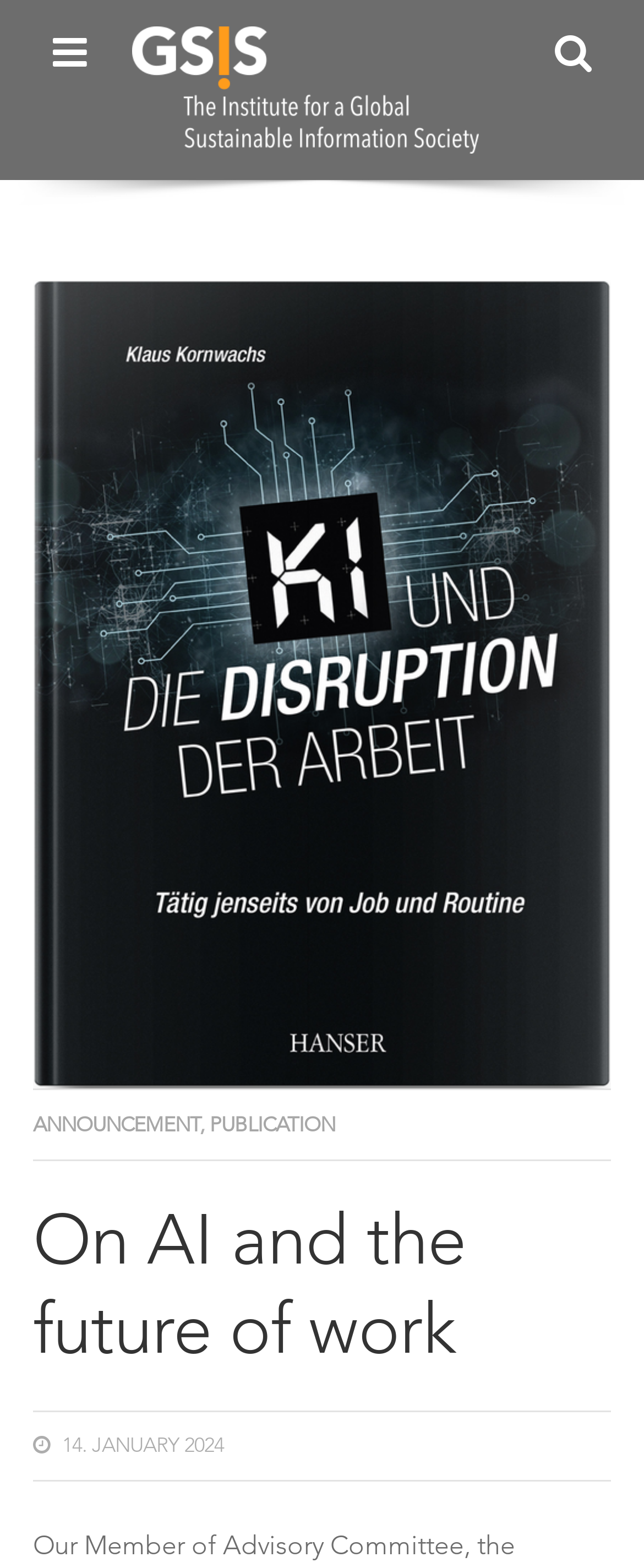Please respond in a single word or phrase: 
What is the category of the publication?

AI and the future of work